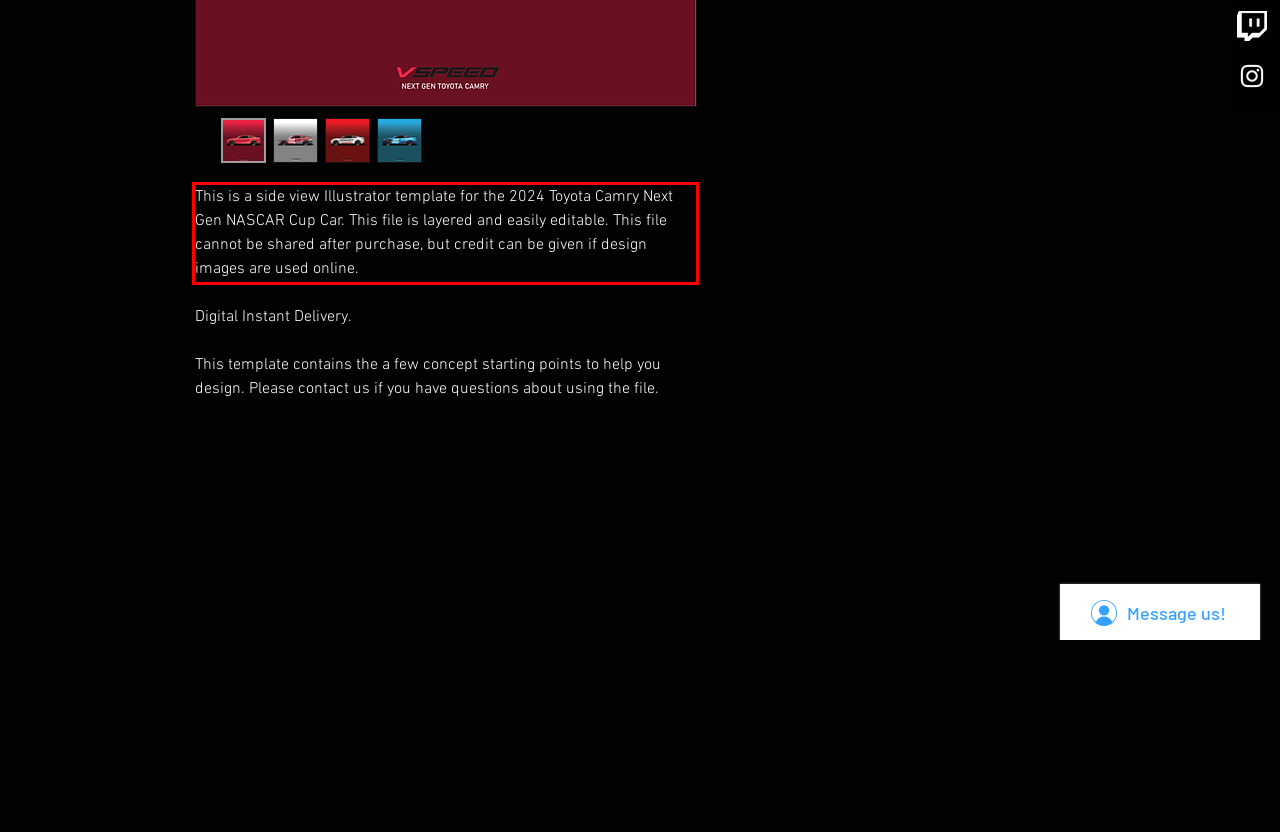Given a screenshot of a webpage with a red bounding box, extract the text content from the UI element inside the red bounding box.

This is a side view Illustrator template for the 2024 Toyota Camry Next Gen NASCAR Cup Car. This file is layered and easily editable. This file cannot be shared after purchase, but credit can be given if design images are used online.